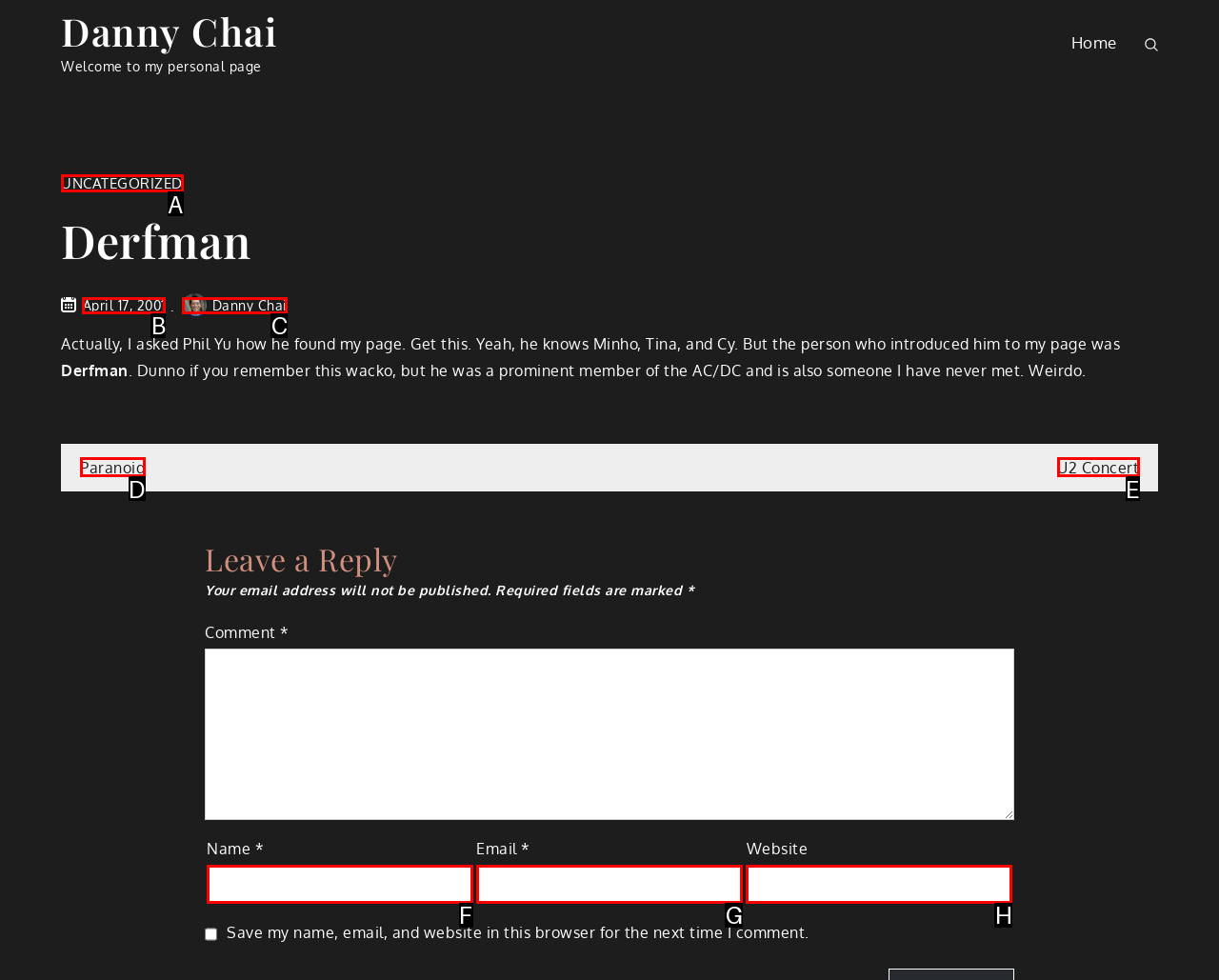Tell me which letter corresponds to the UI element that should be clicked to fulfill this instruction: Click on the UNCATEGORIZED link
Answer using the letter of the chosen option directly.

A